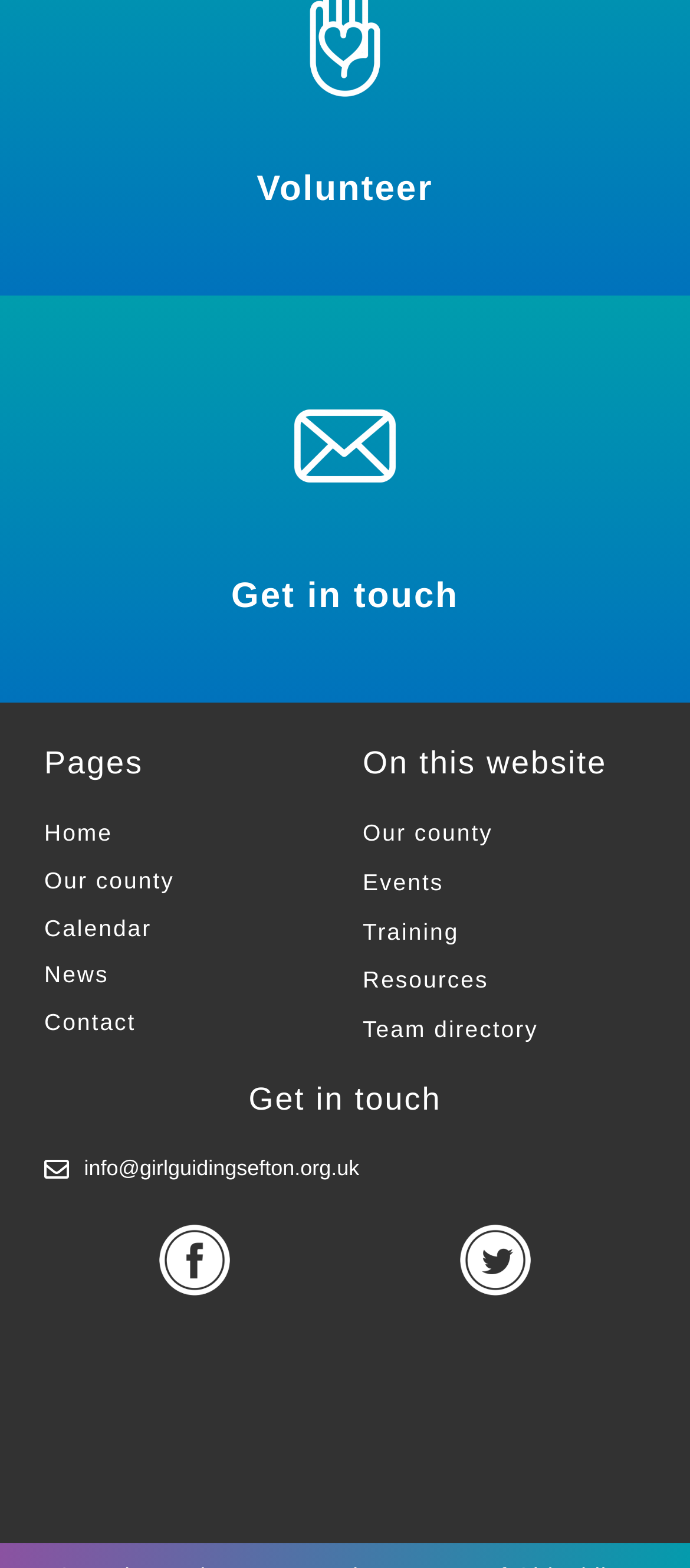Provide a brief response to the question below using a single word or phrase: 
What is the second link under 'On this website'?

Events